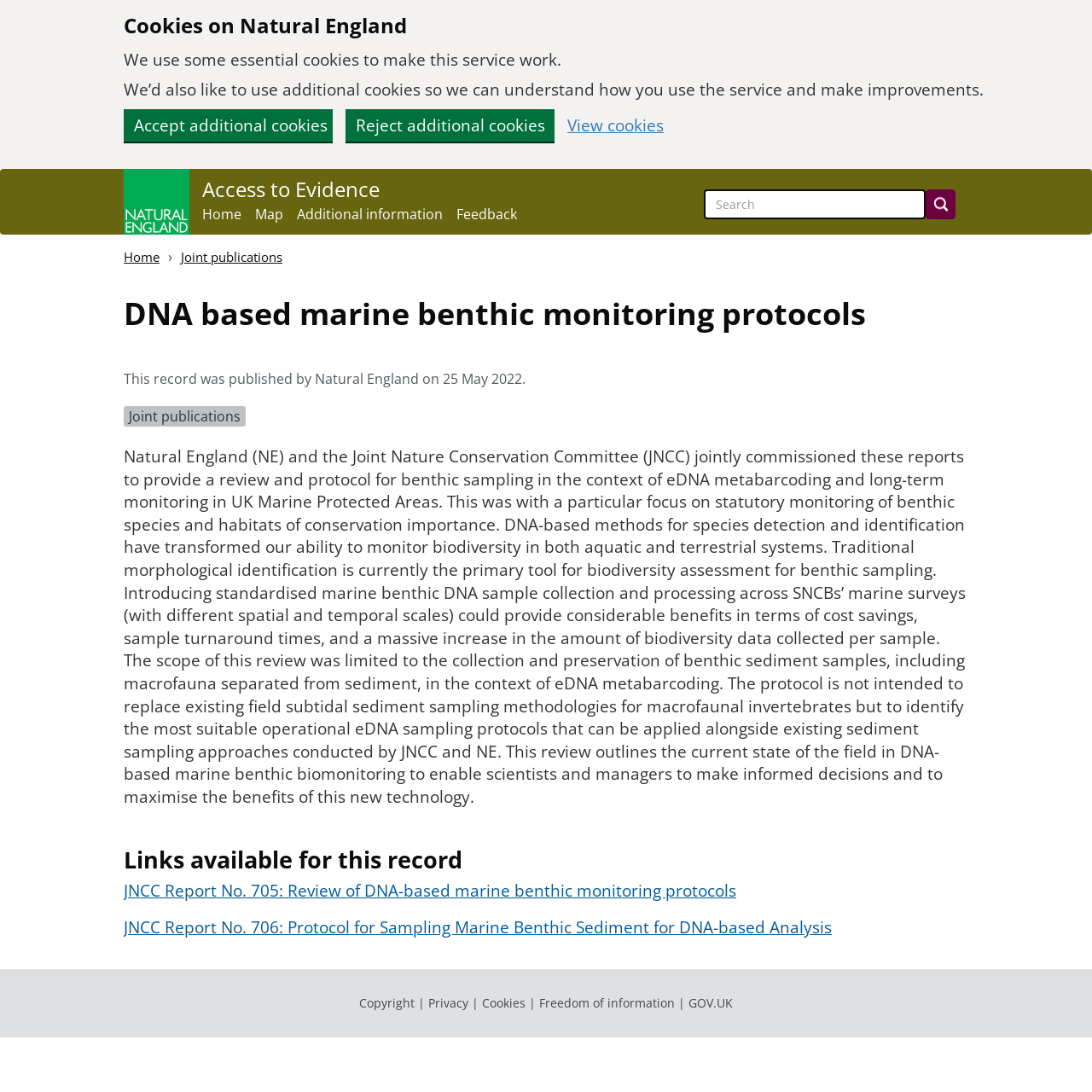Provide your answer in a single word or phrase: 
What is the name of the service that uses cookies?

Natural England